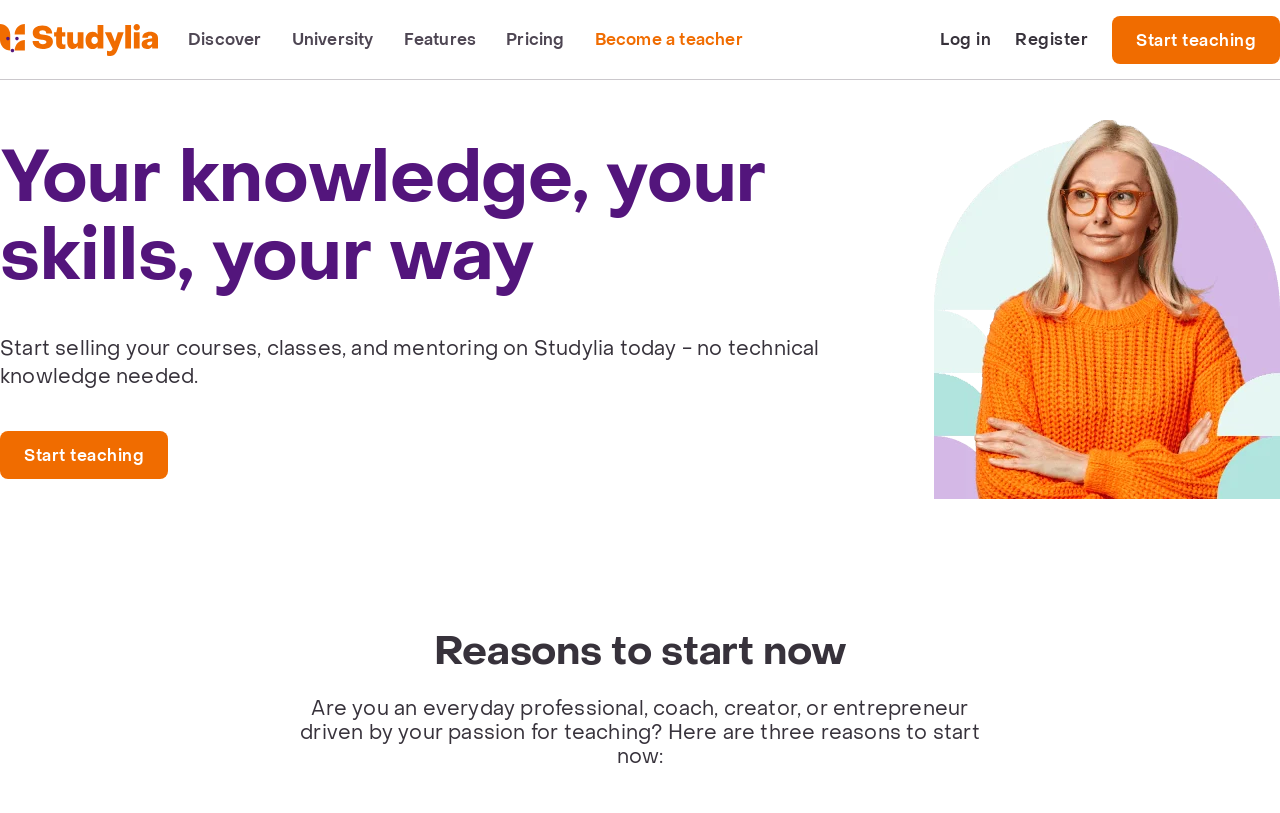Please reply to the following question with a single word or a short phrase:
What is the theme of the image on the right?

Knowledge and skills